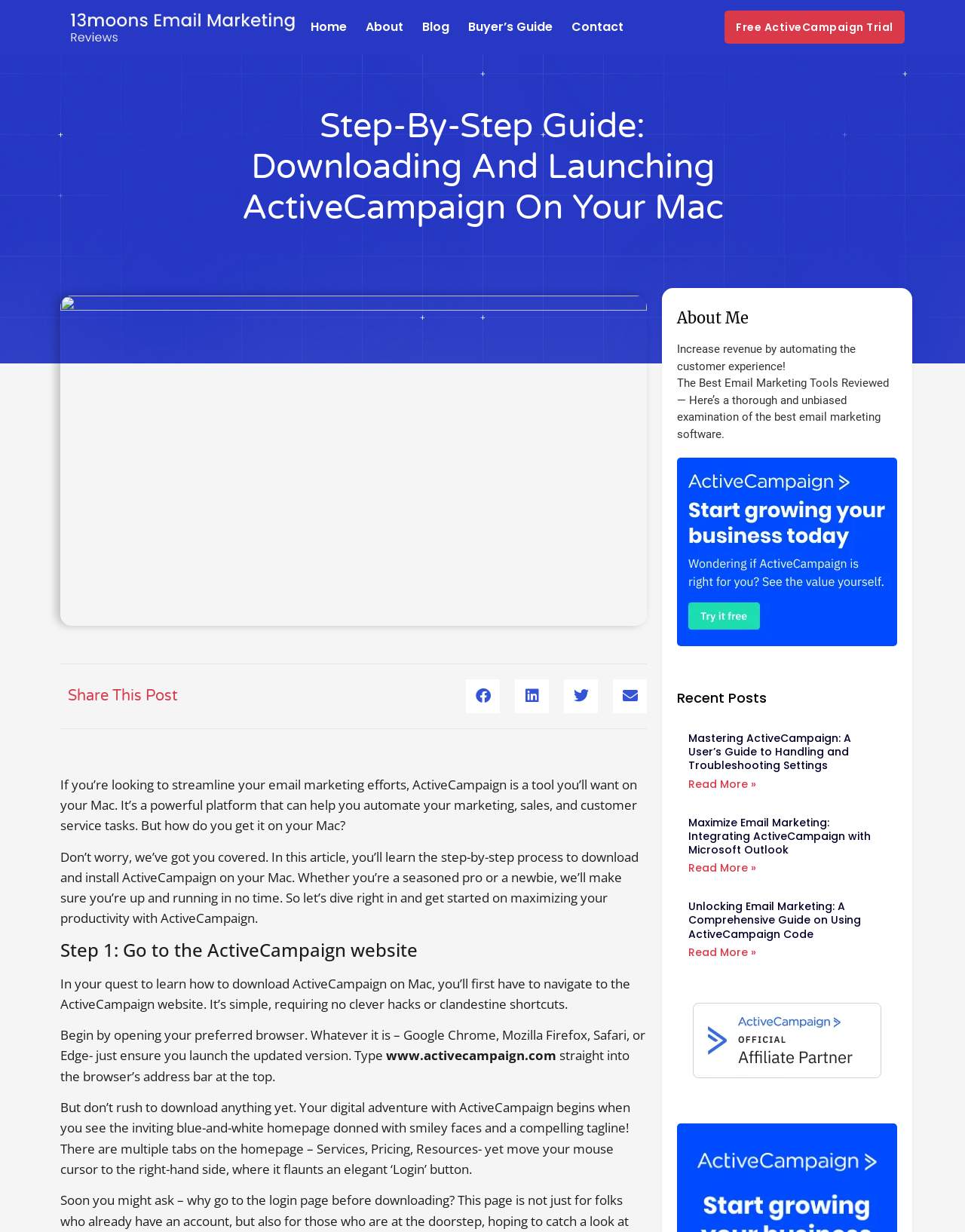Illustrate the webpage's structure and main components comprehensively.

This webpage is a comprehensive guide to downloading and launching ActiveCampaign on a Mac. At the top, there are five navigation links: "Home", "About", "Blog", "Buyer's Guide", and "Contact", aligned horizontally across the page. To the right of these links, there is a prominent call-to-action button "Free ActiveCampaign Trial". 

Below the navigation links, the main content of the page begins with a heading "Step-By-Step Guide: Downloading And Launching ActiveCampaign On Your Mac". The article is divided into sections, with the first section explaining the benefits of using ActiveCampaign for email marketing. 

The next section, "Step 1: Go to the ActiveCampaign website", provides a step-by-step guide on how to download ActiveCampaign on a Mac, including opening a browser, typing in the website URL, and navigating to the login page. 

On the right-hand side of the page, there is a sidebar with several sections. The first section is "About Me", followed by a promotional section with a heading "Increase revenue by automating the customer experience!" and a link to an article reviewing email marketing tools. Below this, there is an advertisement image with a link to "ActiveCampaignAffiliate_300x250-210525-170515". 

Further down the sidebar, there is a "Recent Posts" section with three article previews, each with a heading and a "Read more" link. The articles are titled "Mastering ActiveCampaign: A User’s Guide to Handling and Troubleshooting Settings", "Maximize Email Marketing: Integrating ActiveCampaign with Microsoft Outlook", and "Unlocking Email Marketing: A Comprehensive Guide on Using ActiveCampaign Code". 

At the bottom of the page, there is a "Share This Post" section with four social media sharing buttons: Facebook, LinkedIn, Twitter, and Email.